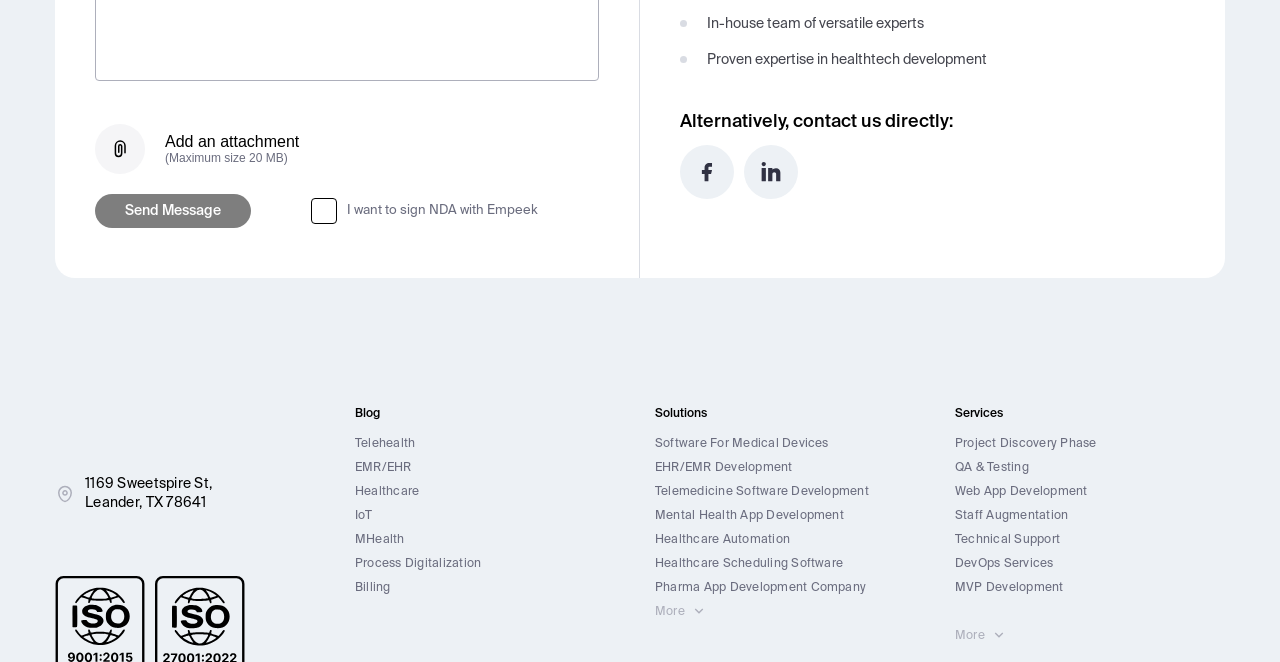Analyze the image and give a detailed response to the question:
What is the company's address?

I found the company's address by looking at the footer section of the webpage, where it is typically located. The address is written in a static text element with coordinates [0.066, 0.721, 0.166, 0.77].